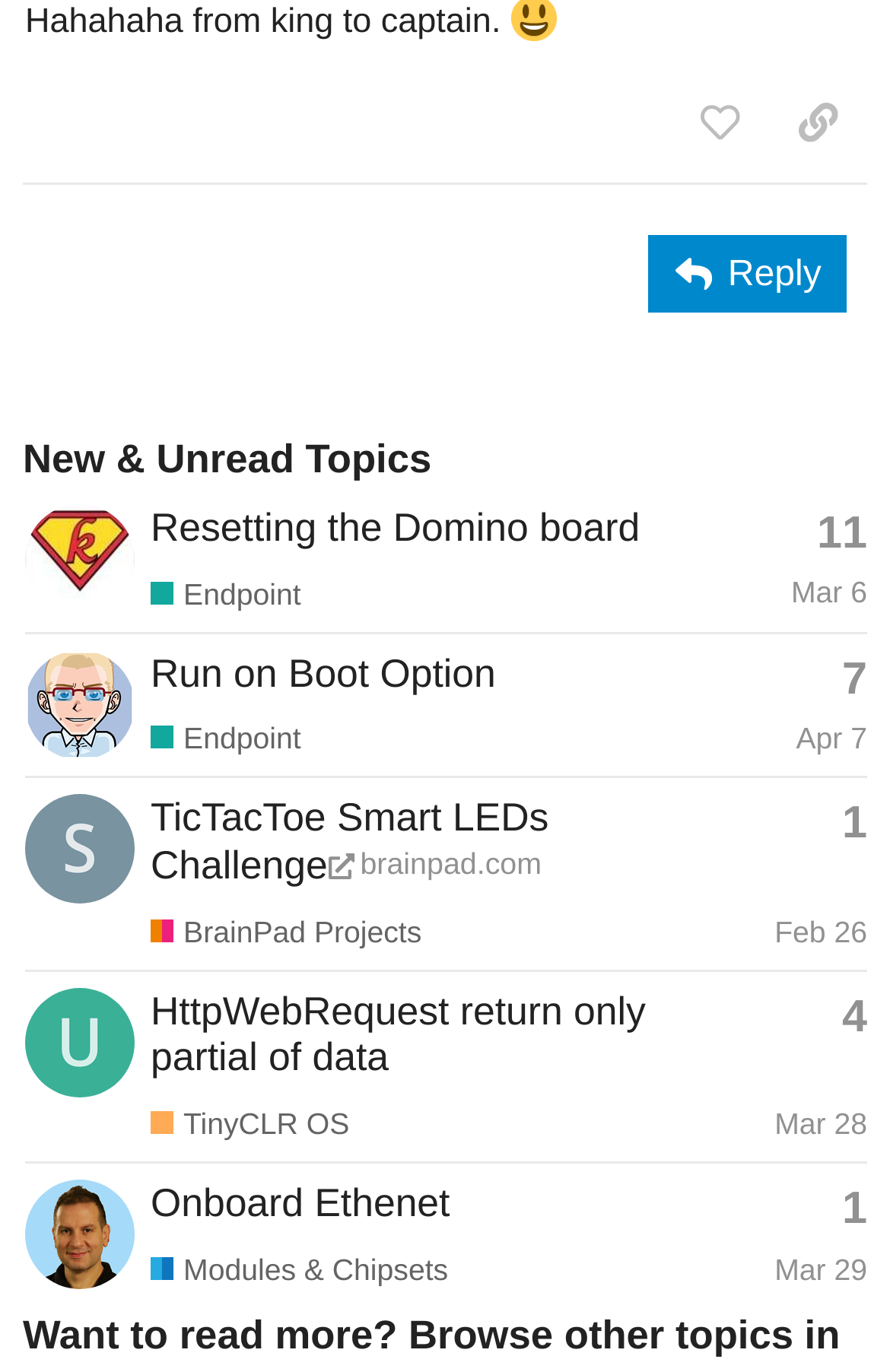Locate the bounding box of the UI element based on this description: "Modules & Chipsets". Provide four float numbers between 0 and 1 as [left, top, right, bottom].

[0.169, 0.913, 0.504, 0.939]